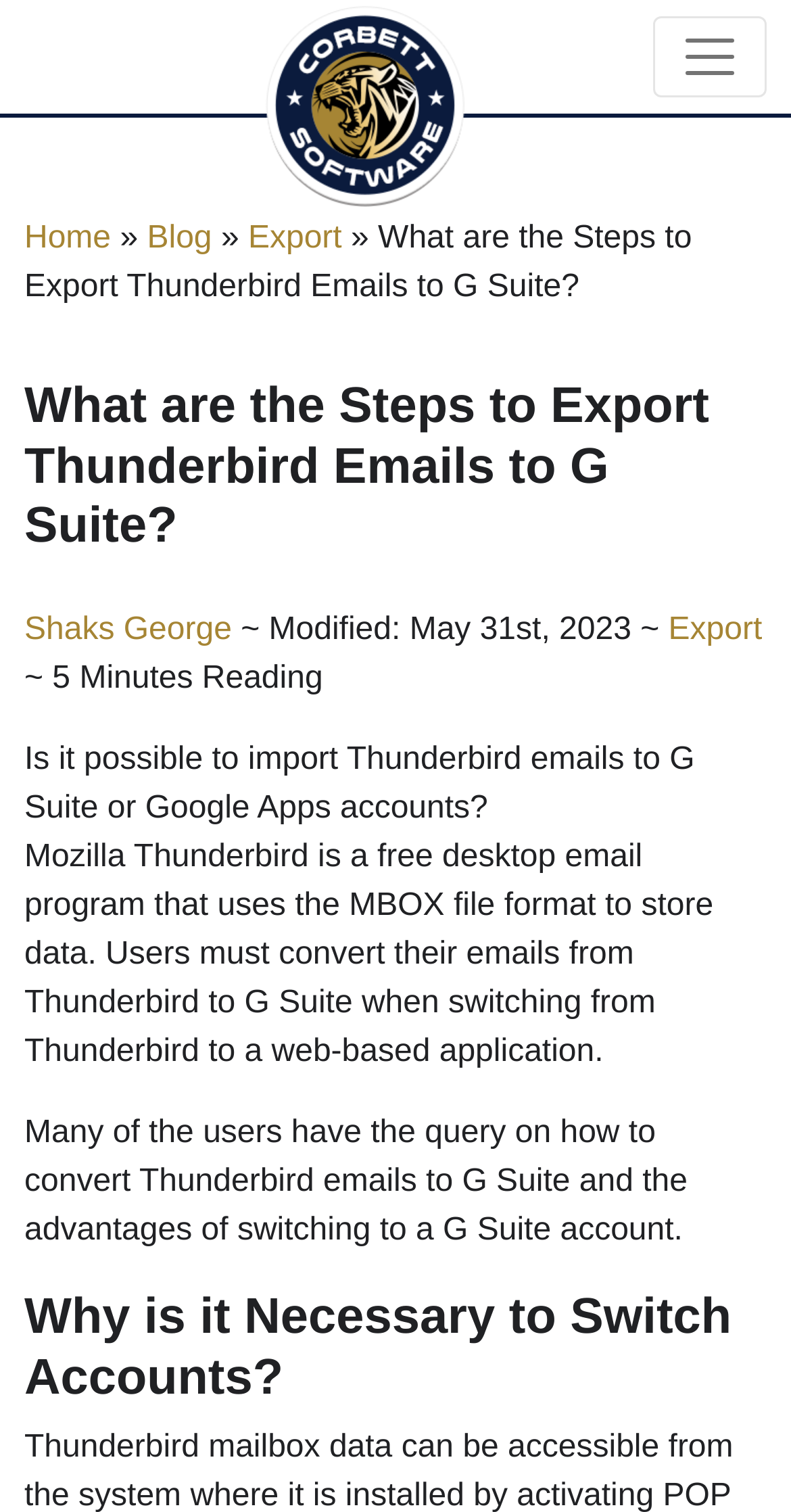Using the provided element description: "Shaks George", determine the bounding box coordinates of the corresponding UI element in the screenshot.

[0.031, 0.405, 0.293, 0.428]